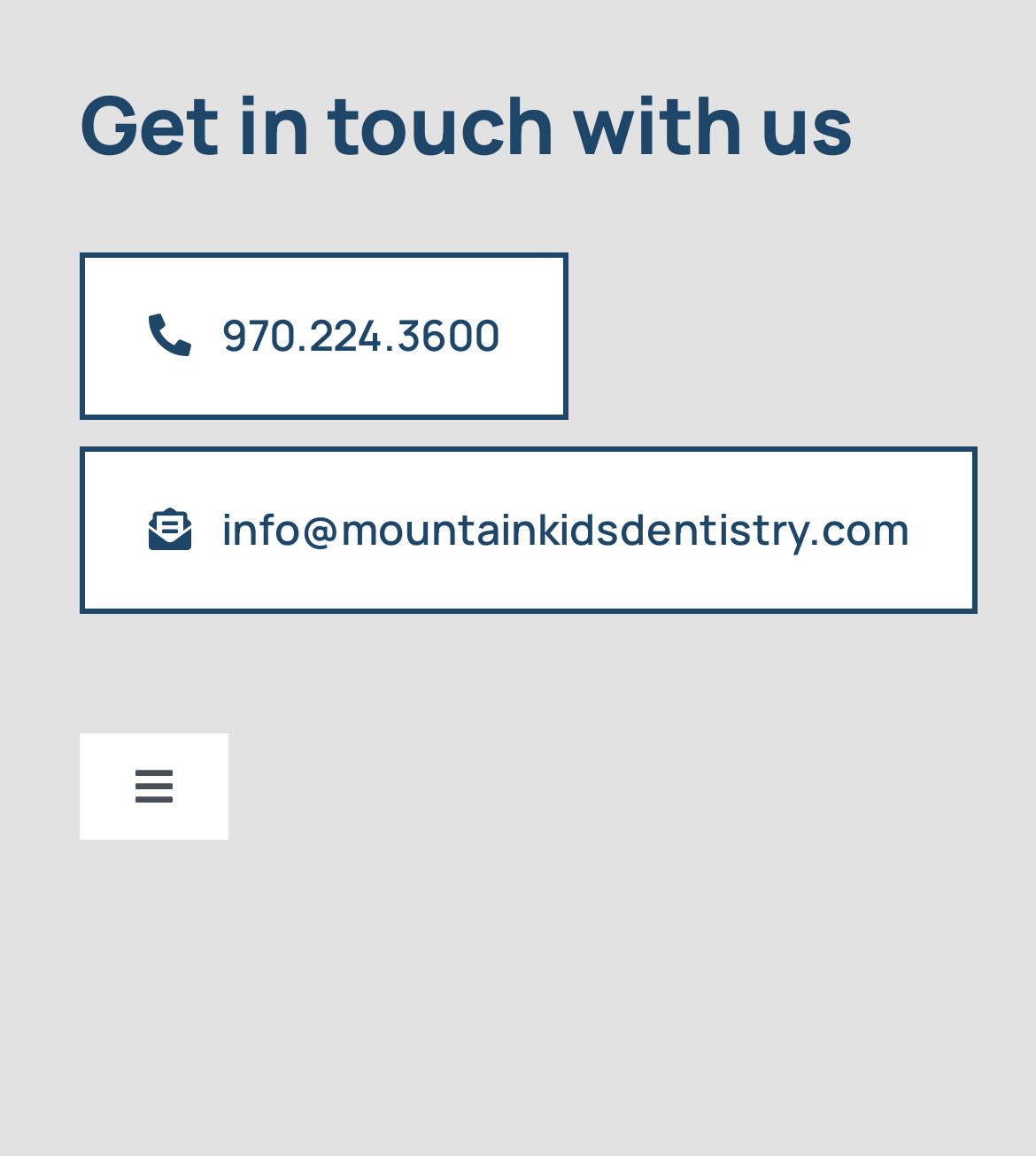Using the element description: "aria-label="facebook" title="Facebook"", determine the bounding box coordinates for the specified UI element. The coordinates should be four float numbers between 0 and 1, [left, top, right, bottom].

[0.077, 0.816, 0.154, 0.885]